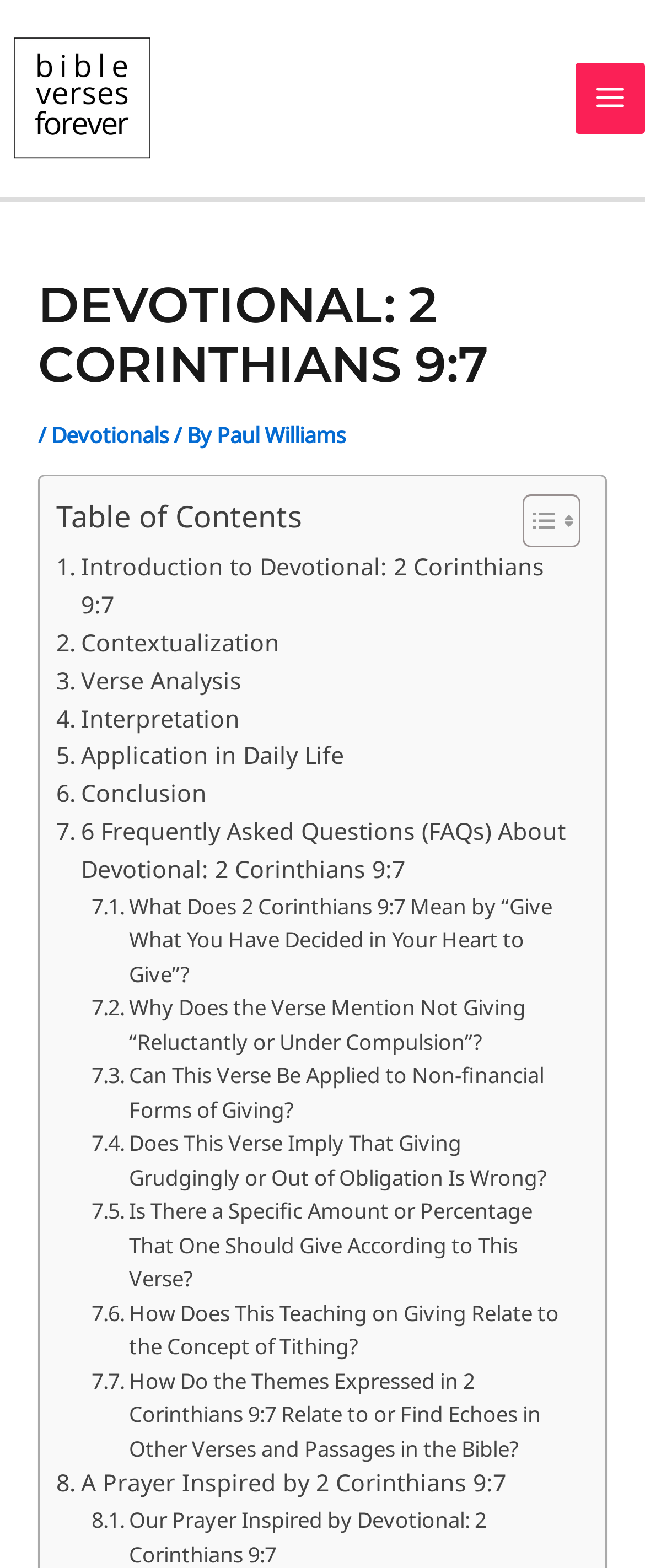What is the title of the devotional?
From the image, provide a succinct answer in one word or a short phrase.

2 Corinthians 9:7